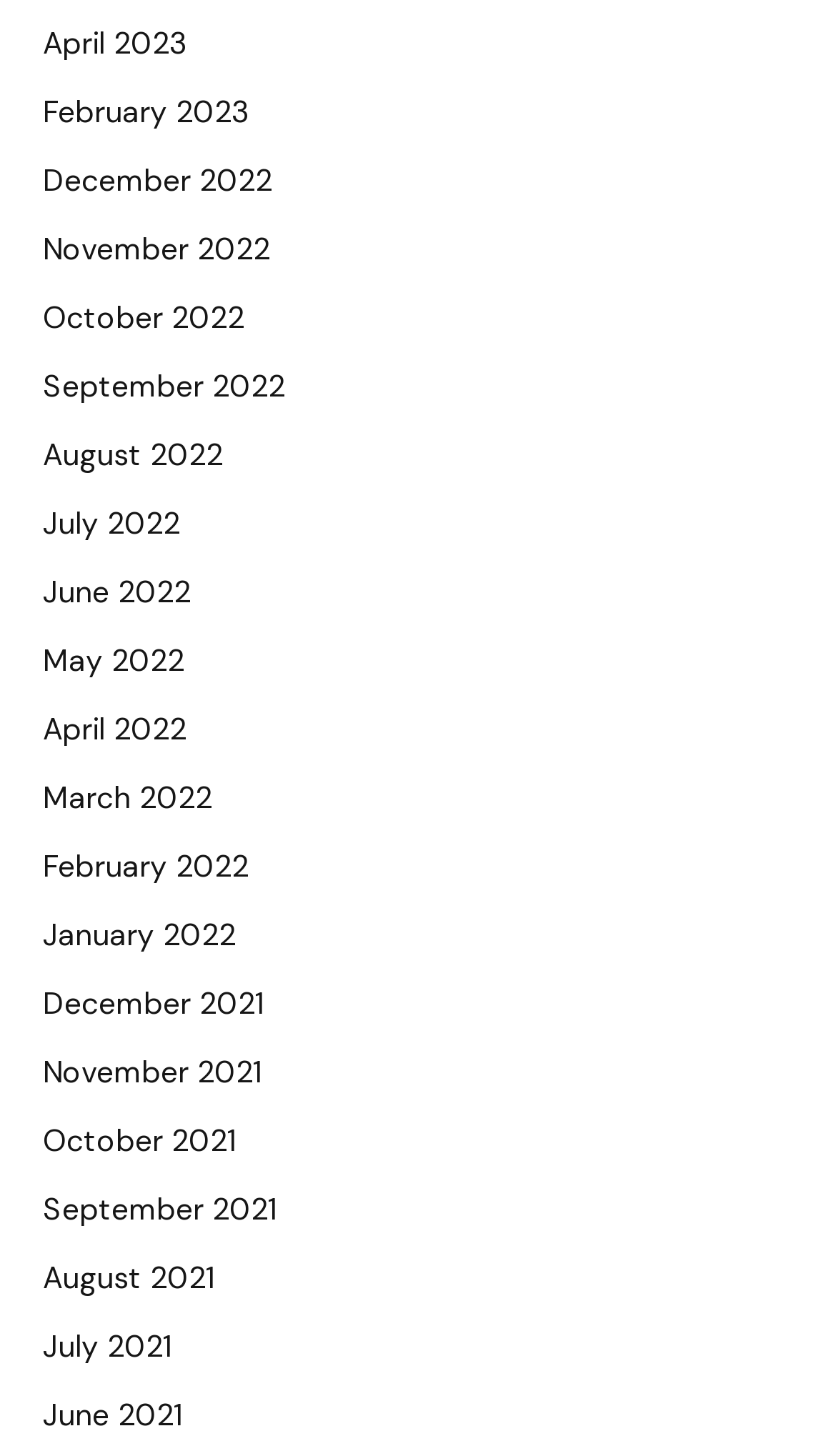Determine the bounding box coordinates of the clickable region to execute the instruction: "view February 2022". The coordinates should be four float numbers between 0 and 1, denoted as [left, top, right, bottom].

[0.051, 0.58, 0.297, 0.611]